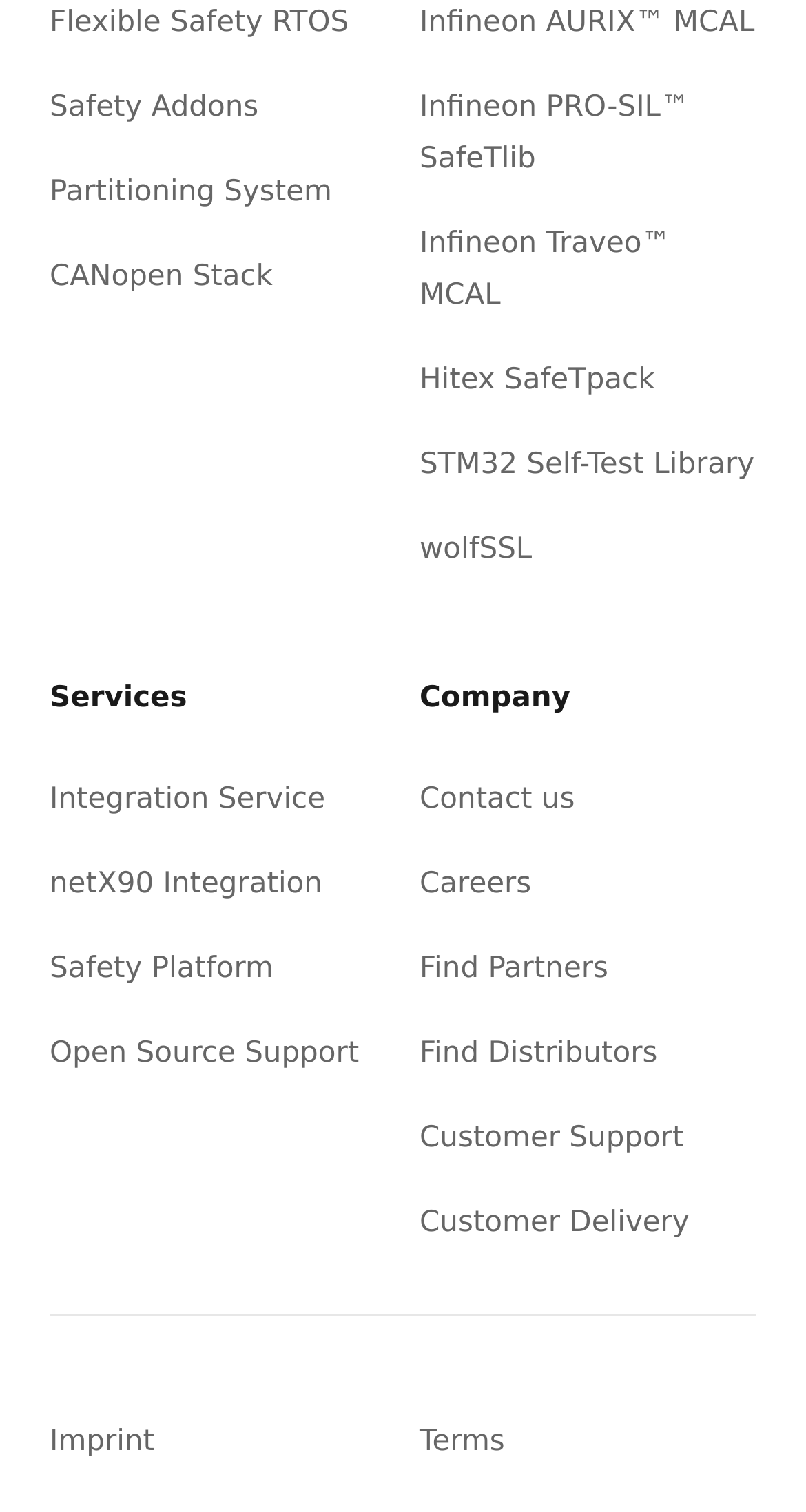Utilize the details in the image to give a detailed response to the question: What is the category of the links on the right side?

I observed that the links on the right side are categorized under 'Company' as indicated by the StaticText element with the text 'Company' and its bounding box coordinates are [0.521, 0.451, 0.708, 0.472]. The links below this category include 'Contact us', 'Careers', and others.